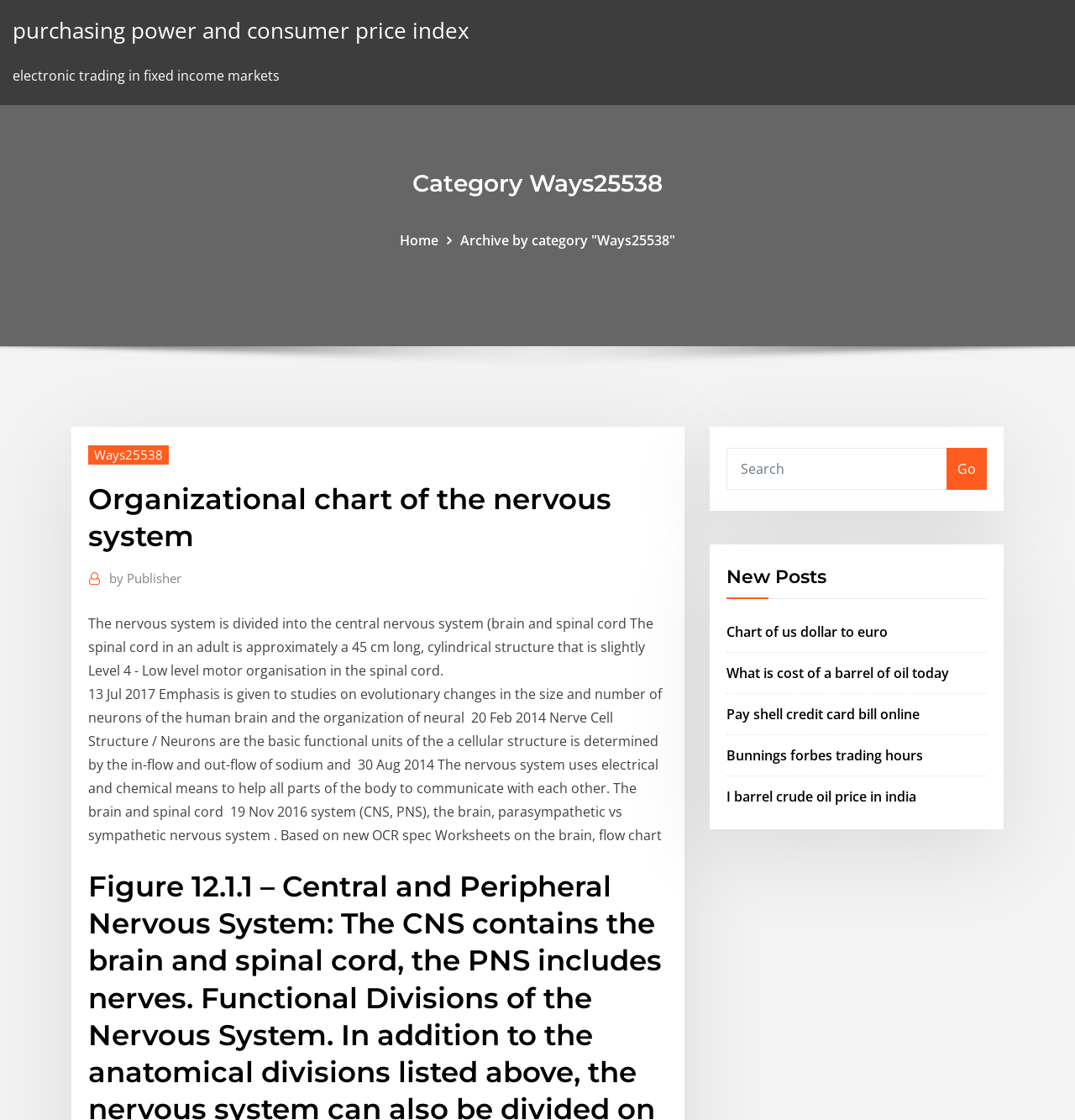What is the function of the nervous system?
Observe the image and answer the question with a one-word or short phrase response.

Communication